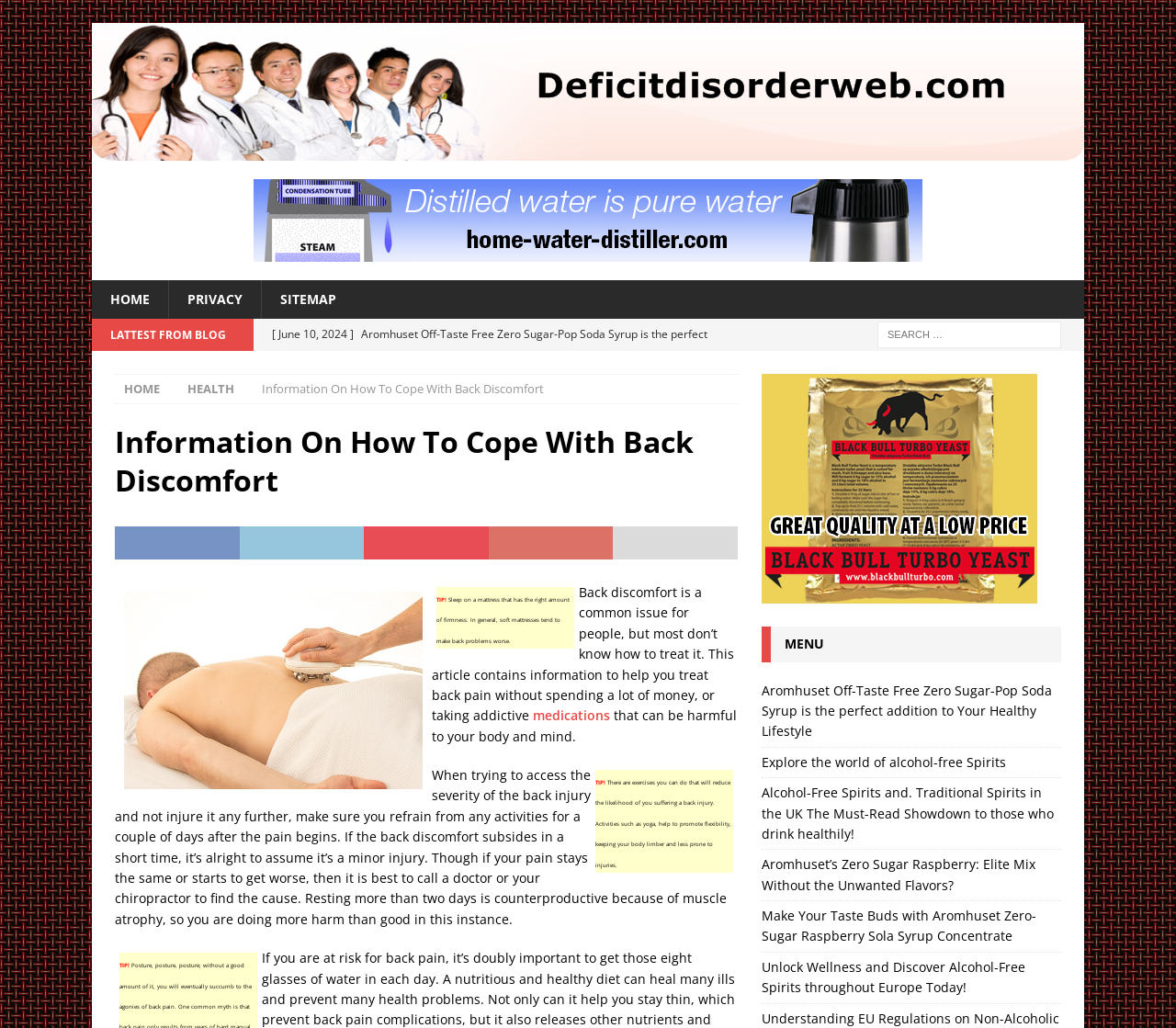Using the element description provided, determine the bounding box coordinates in the format (top-left x, top-left y, bottom-right x, bottom-right y). Ensure that all values are floating point numbers between 0 and 1. Element description: title="Deficit disorder web"

[0.078, 0.137, 0.922, 0.154]